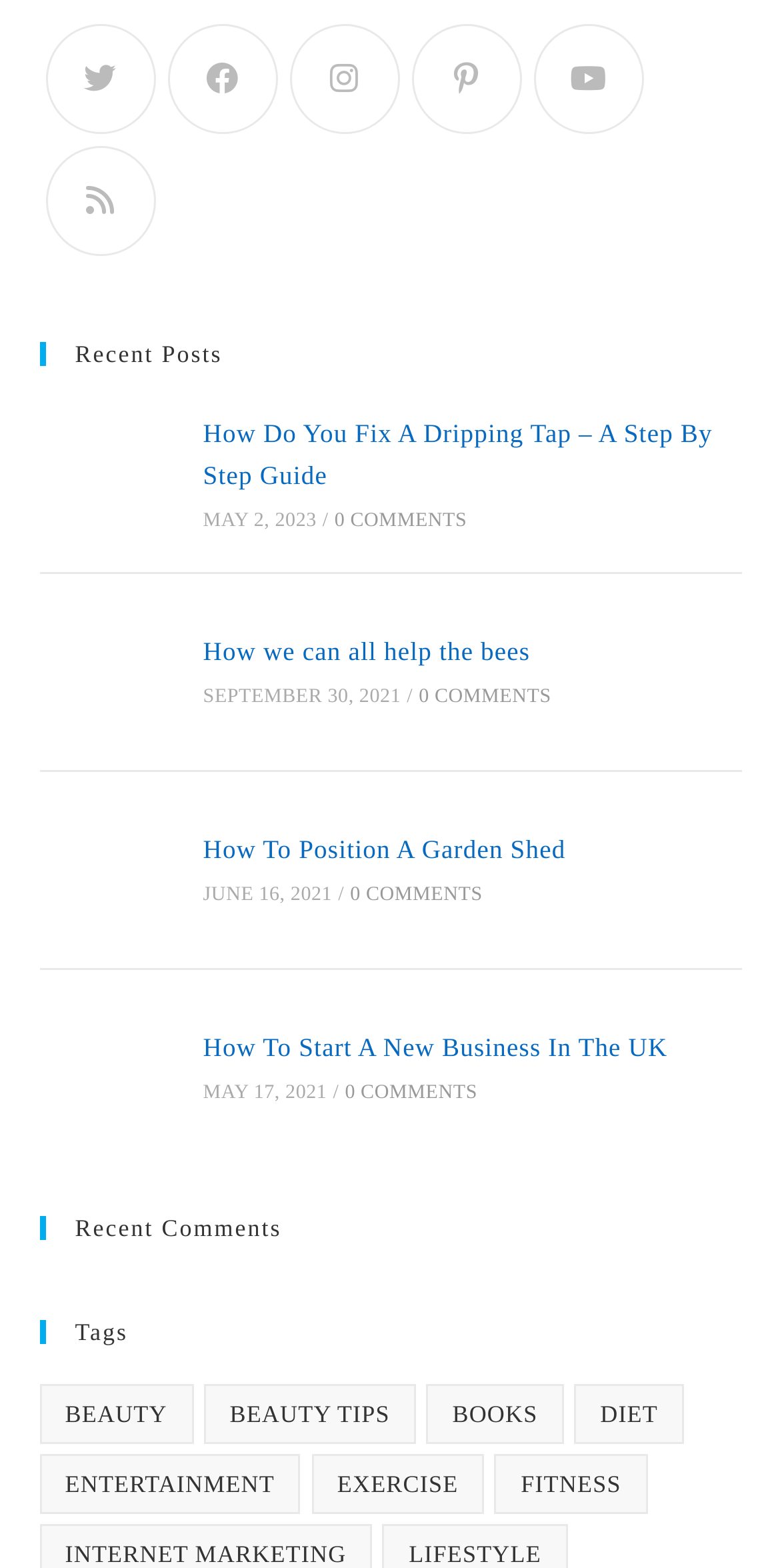Find the bounding box coordinates of the element you need to click on to perform this action: 'Read the 'How we can all help the bees' article'. The coordinates should be represented by four float values between 0 and 1, in the format [left, top, right, bottom].

[0.05, 0.385, 0.224, 0.472]